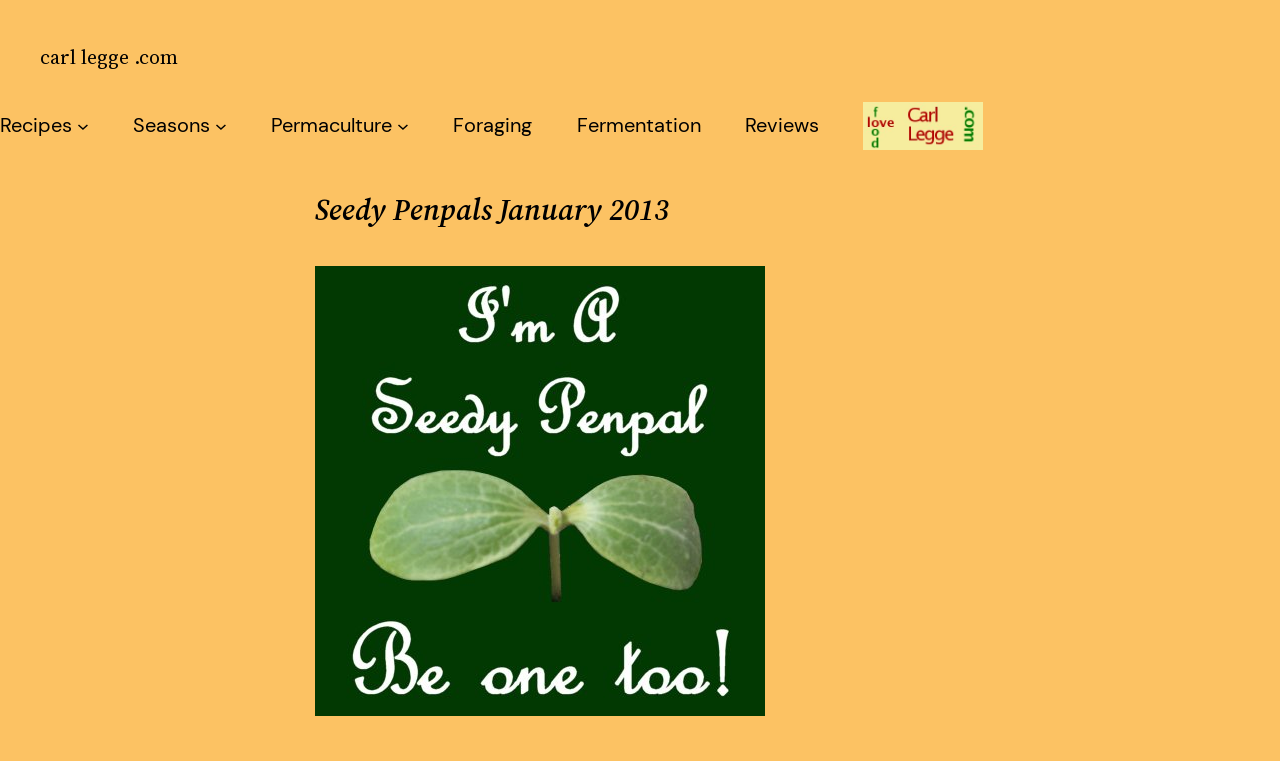Find the bounding box coordinates of the UI element according to this description: "alt="Seedy Penpals Badge Big"".

[0.246, 0.914, 0.598, 0.951]